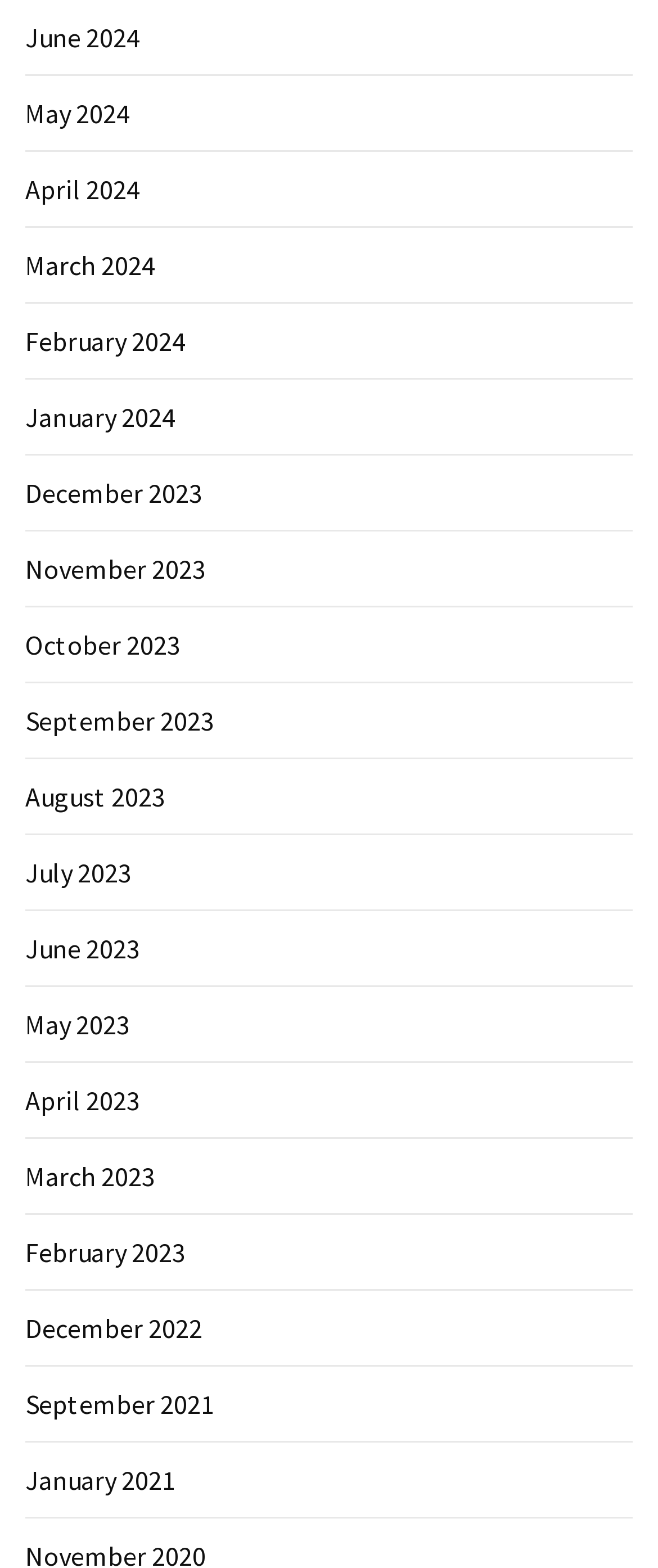Can you specify the bounding box coordinates of the area that needs to be clicked to fulfill the following instruction: "browse January 2021"?

[0.038, 0.933, 0.267, 0.954]